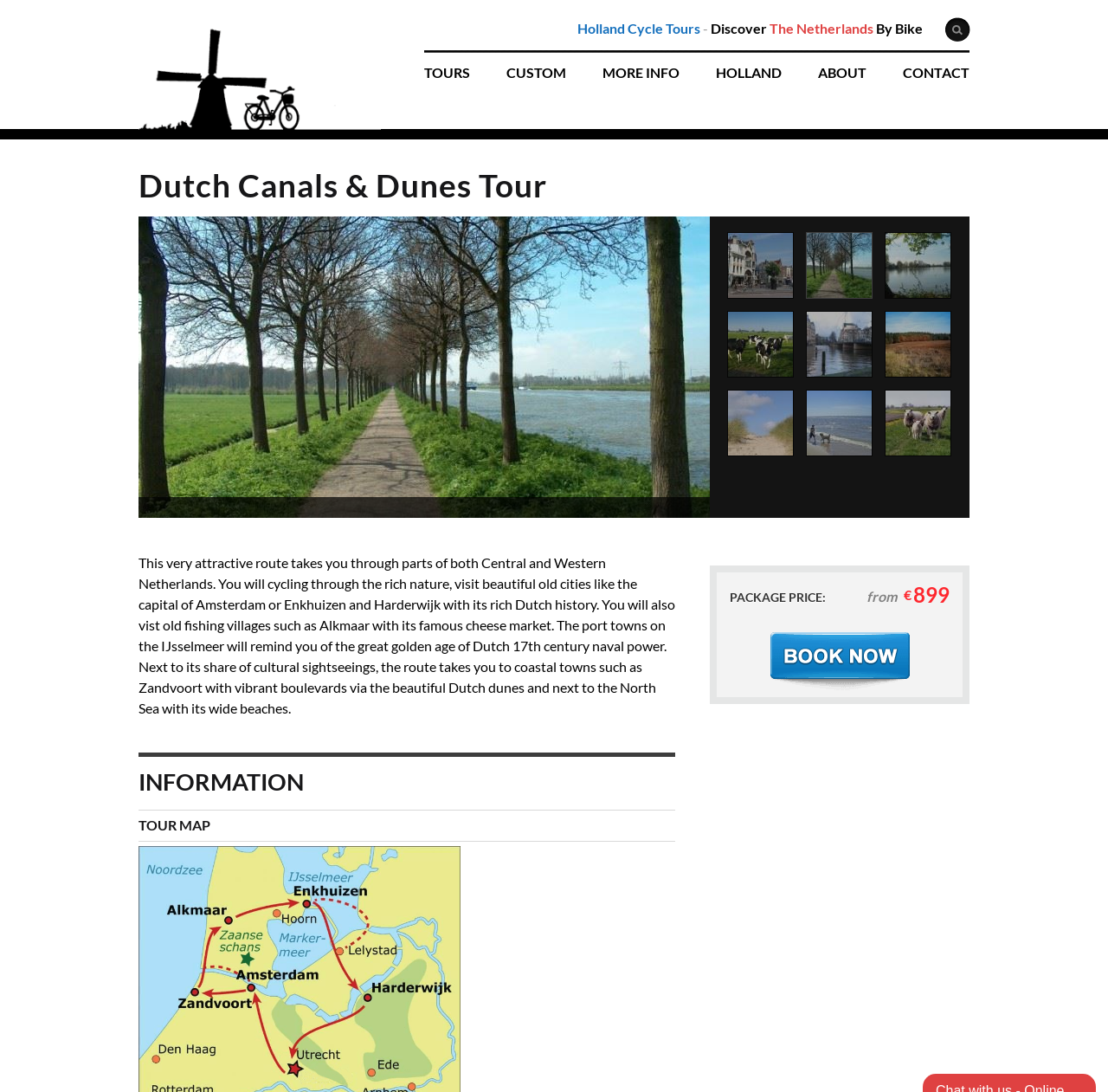Given the description of a UI element: "Contact", identify the bounding box coordinates of the matching element in the webpage screenshot.

[0.815, 0.046, 0.875, 0.062]